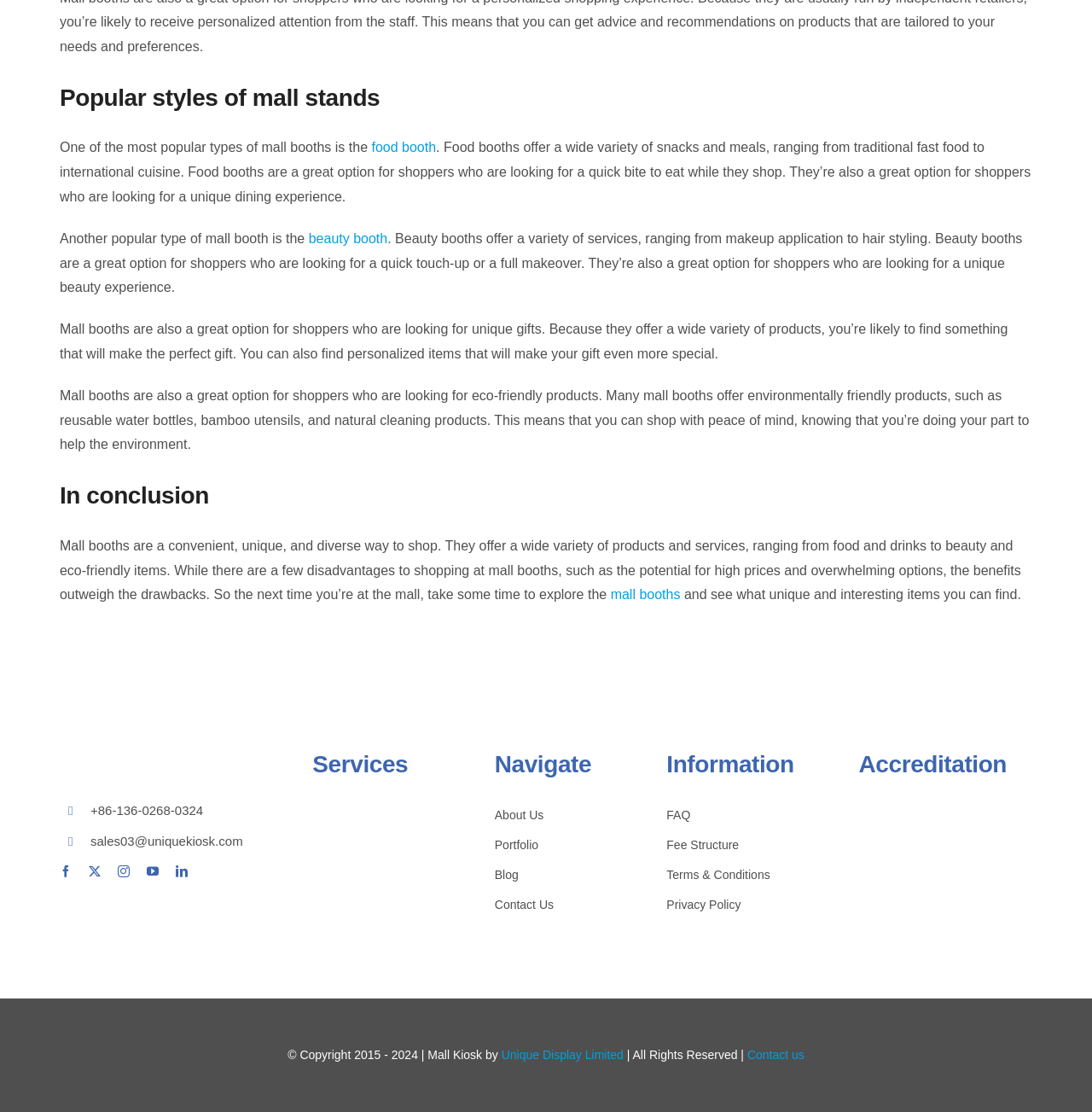What services do beauty booths offer?
Could you answer the question with a detailed and thorough explanation?

The webpage states that beauty booths offer a variety of services, ranging from makeup application to hair styling, making them a great option for shoppers who are looking for a quick touch-up or a full makeover.